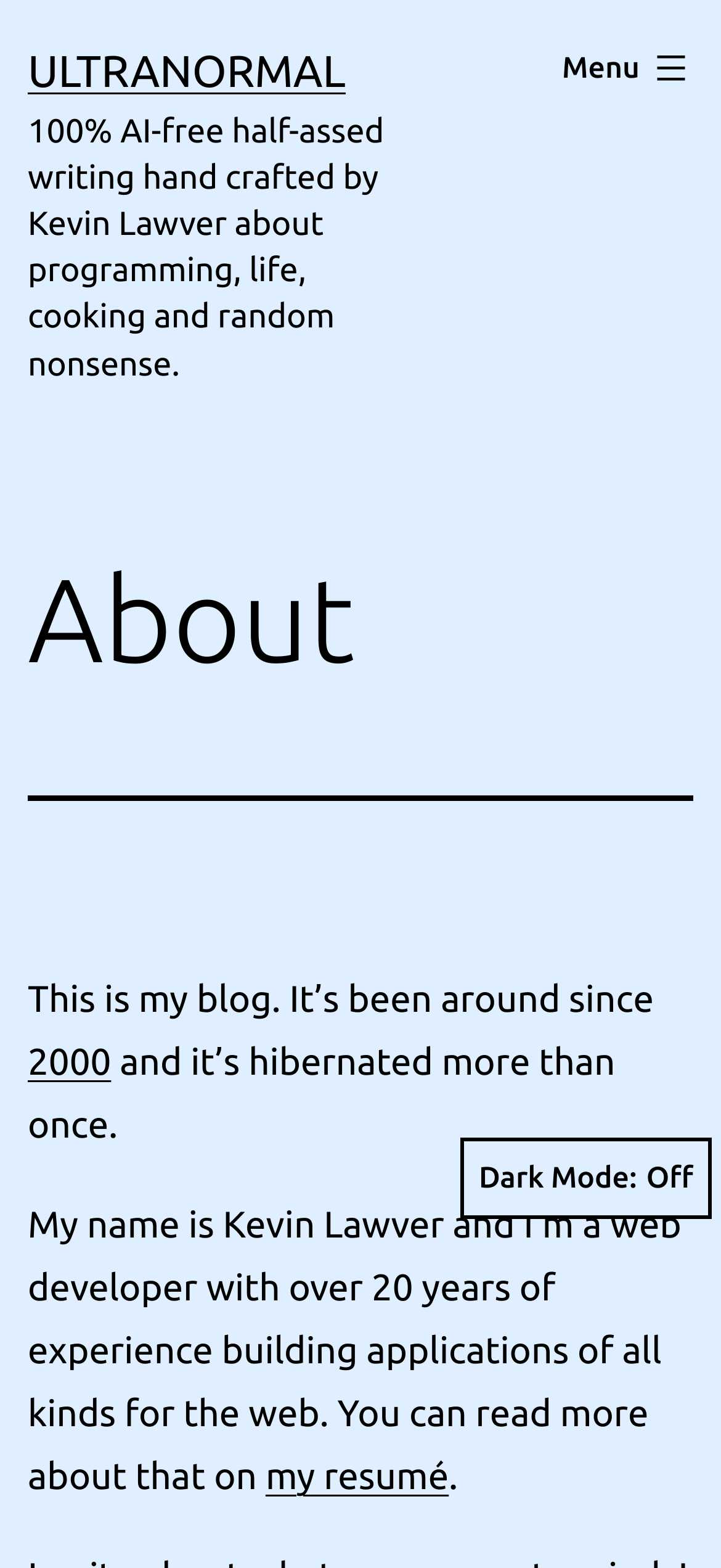Locate the UI element that matches the description my resumé in the webpage screenshot. Return the bounding box coordinates in the format (top-left x, top-left y, bottom-right x, bottom-right y), with values ranging from 0 to 1.

[0.368, 0.927, 0.622, 0.955]